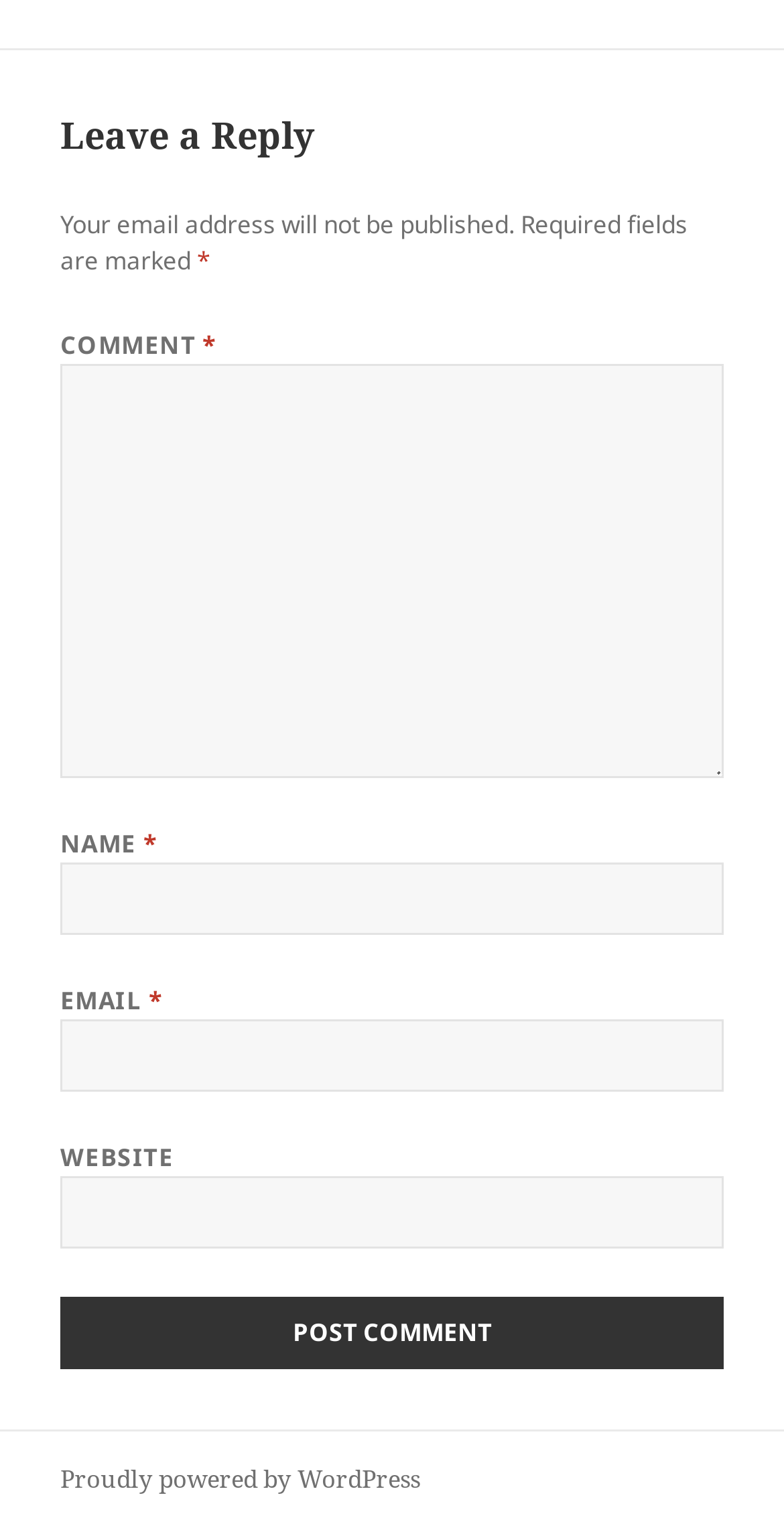Locate the bounding box of the UI element based on this description: "parent_node: EMAIL * aria-describedby="email-notes" name="email"". Provide four float numbers between 0 and 1 as [left, top, right, bottom].

[0.077, 0.667, 0.923, 0.714]